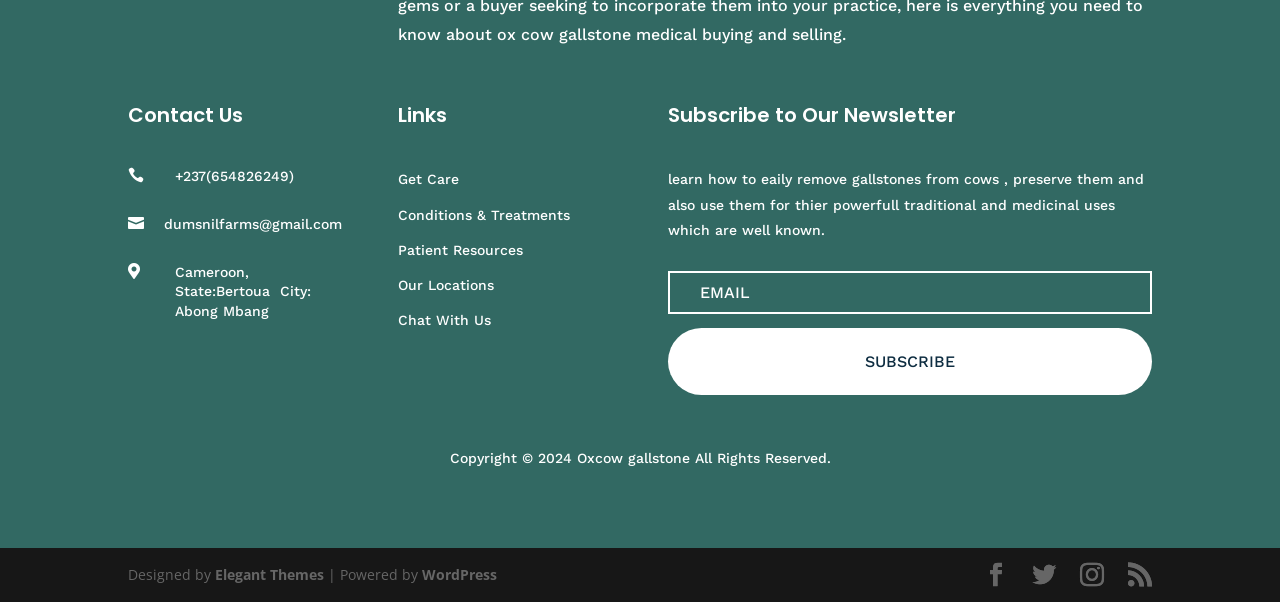What is the purpose of the newsletter?
Please use the image to deliver a detailed and complete answer.

I found the purpose of the newsletter by looking at the 'Subscribe to Our Newsletter' section, where there is a StaticText element describing the purpose of the newsletter.